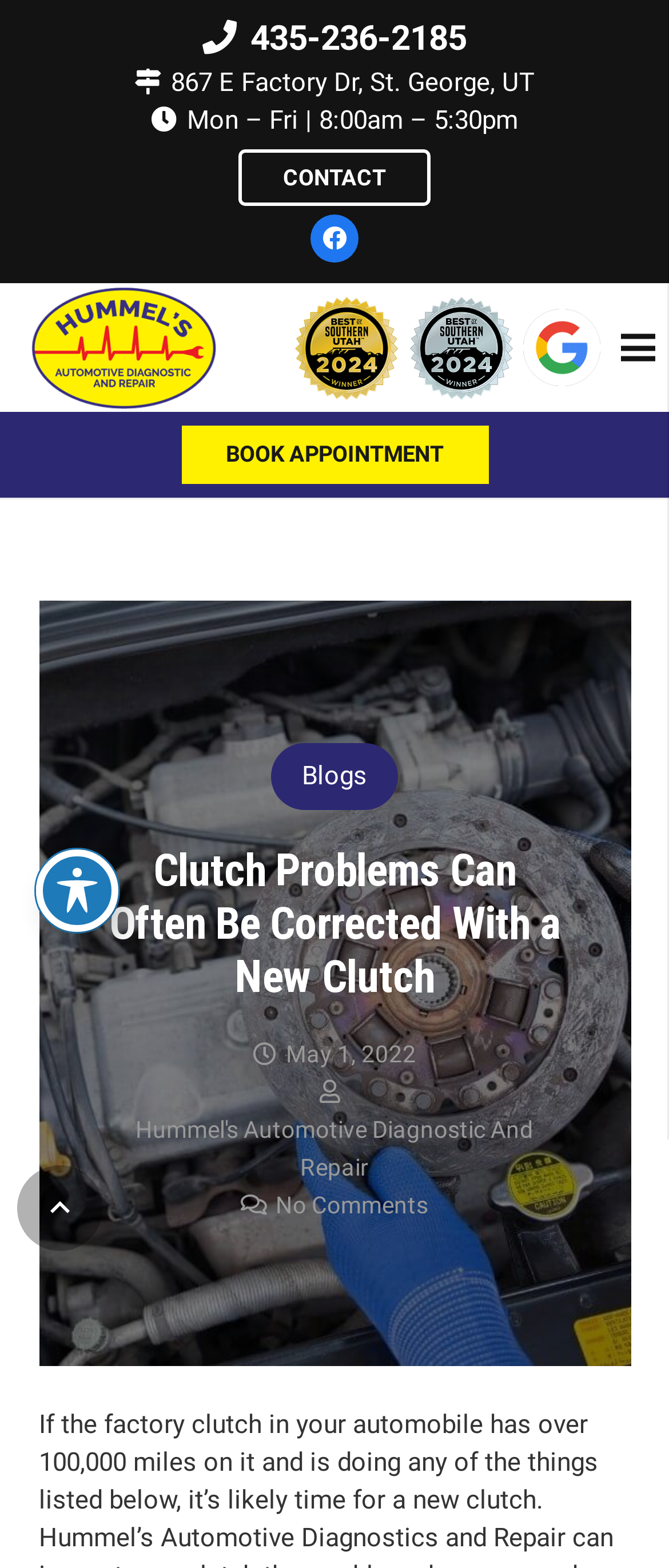Pinpoint the bounding box coordinates of the area that should be clicked to complete the following instruction: "Read the blog". The coordinates must be given as four float numbers between 0 and 1, i.e., [left, top, right, bottom].

[0.405, 0.474, 0.595, 0.516]